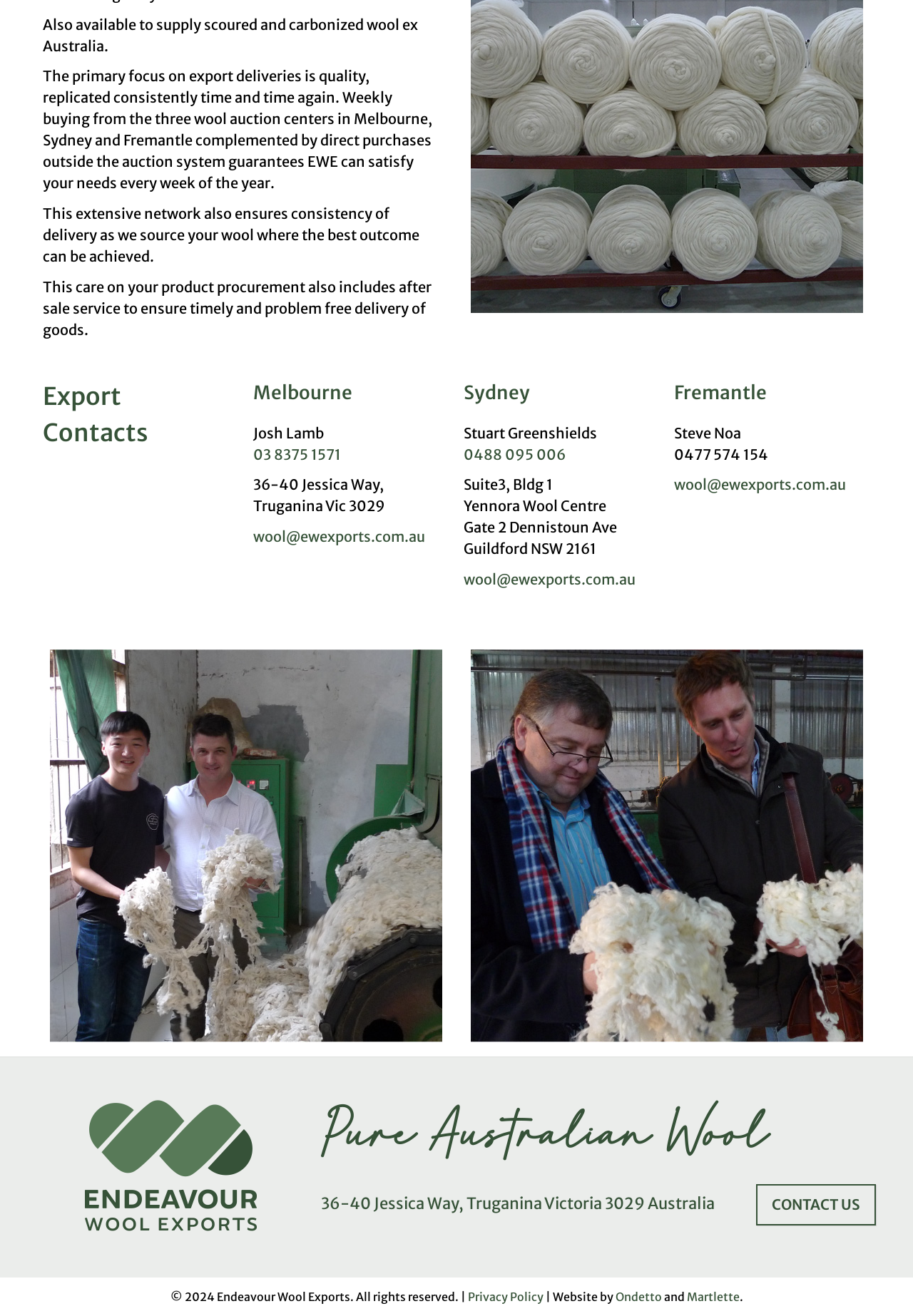Please provide the bounding box coordinates in the format (top-left x, top-left y, bottom-right x, bottom-right y). Remember, all values are floating point numbers between 0 and 1. What is the bounding box coordinate of the region described as: Contact us

[0.828, 0.9, 0.959, 0.931]